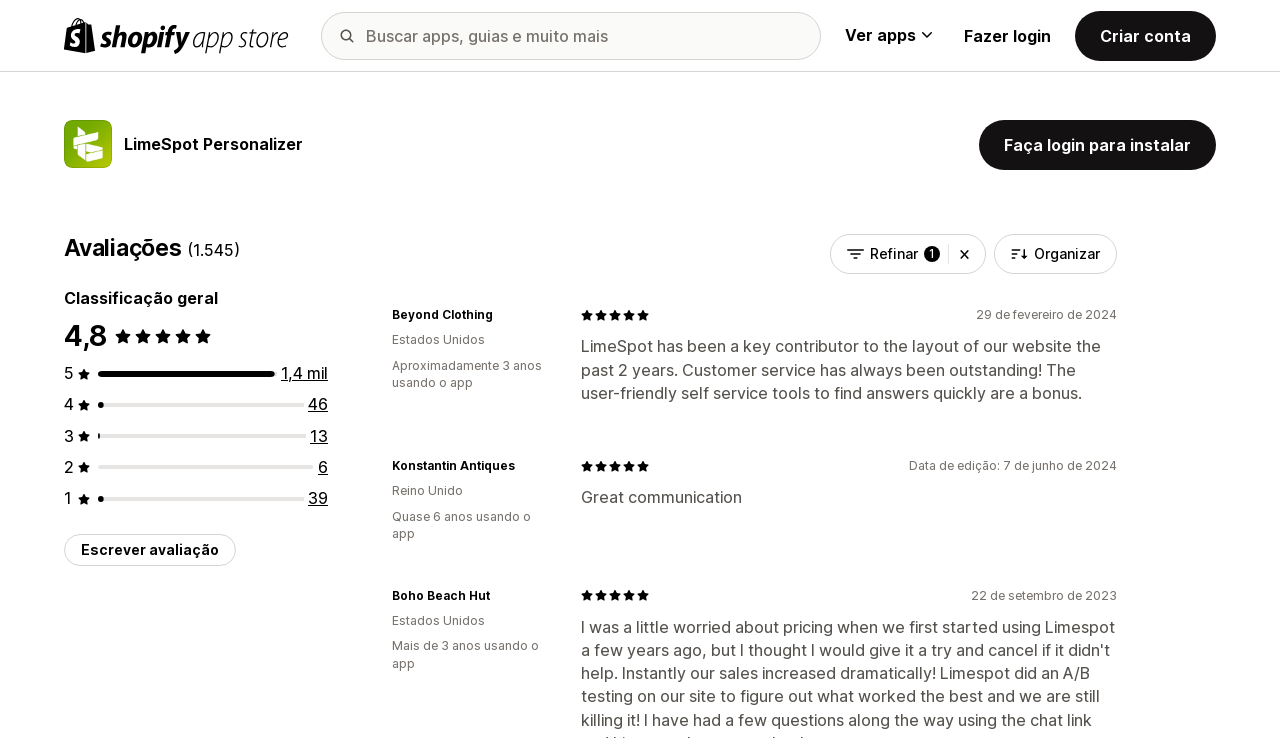Please answer the following question using a single word or phrase: 
What is the country of the second reviewer?

Reino Unido